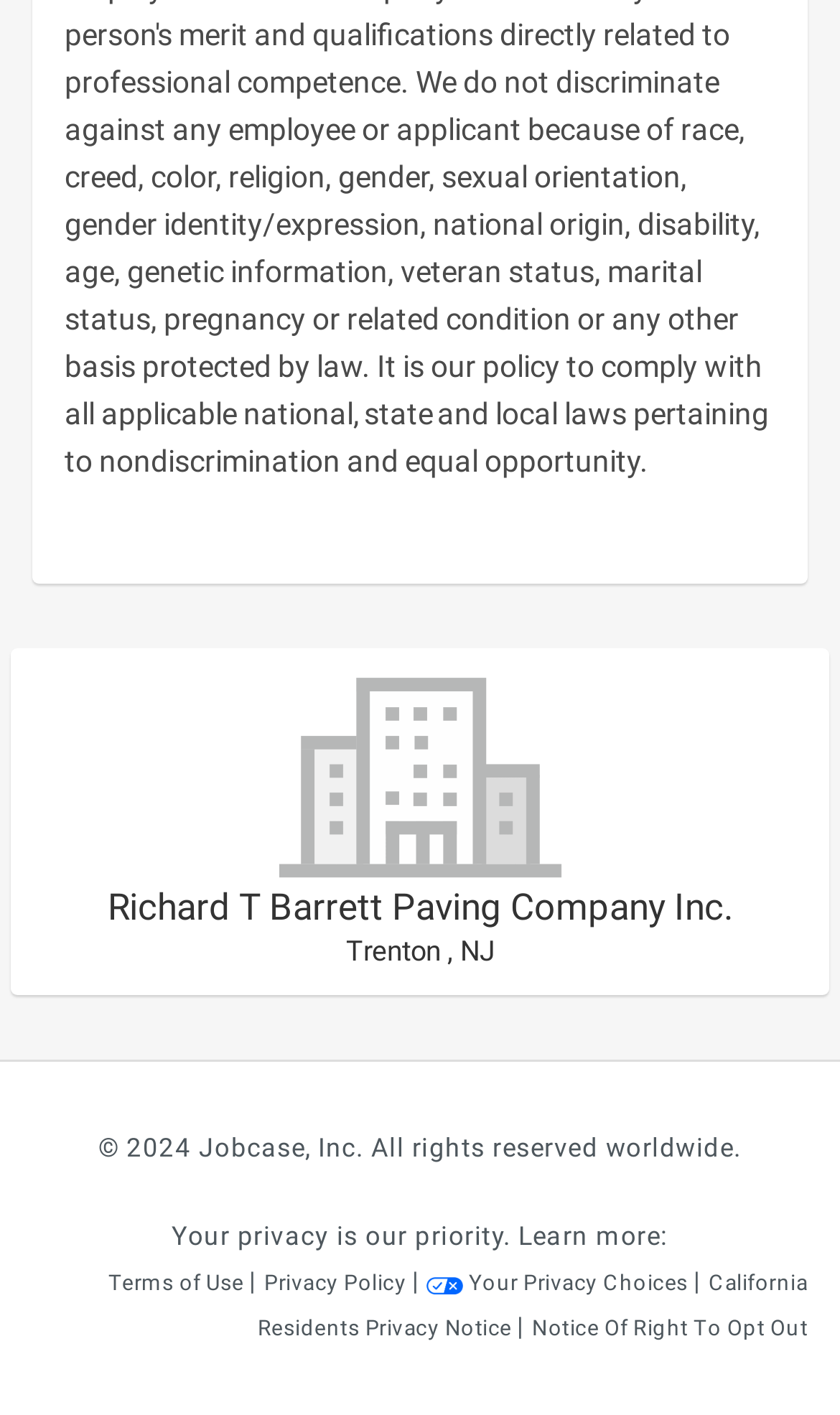Please provide the bounding box coordinate of the region that matches the element description: Privacy Policy. Coordinates should be in the format (top-left x, top-left y, bottom-right x, bottom-right y) and all values should be between 0 and 1.

[0.315, 0.898, 0.491, 0.915]